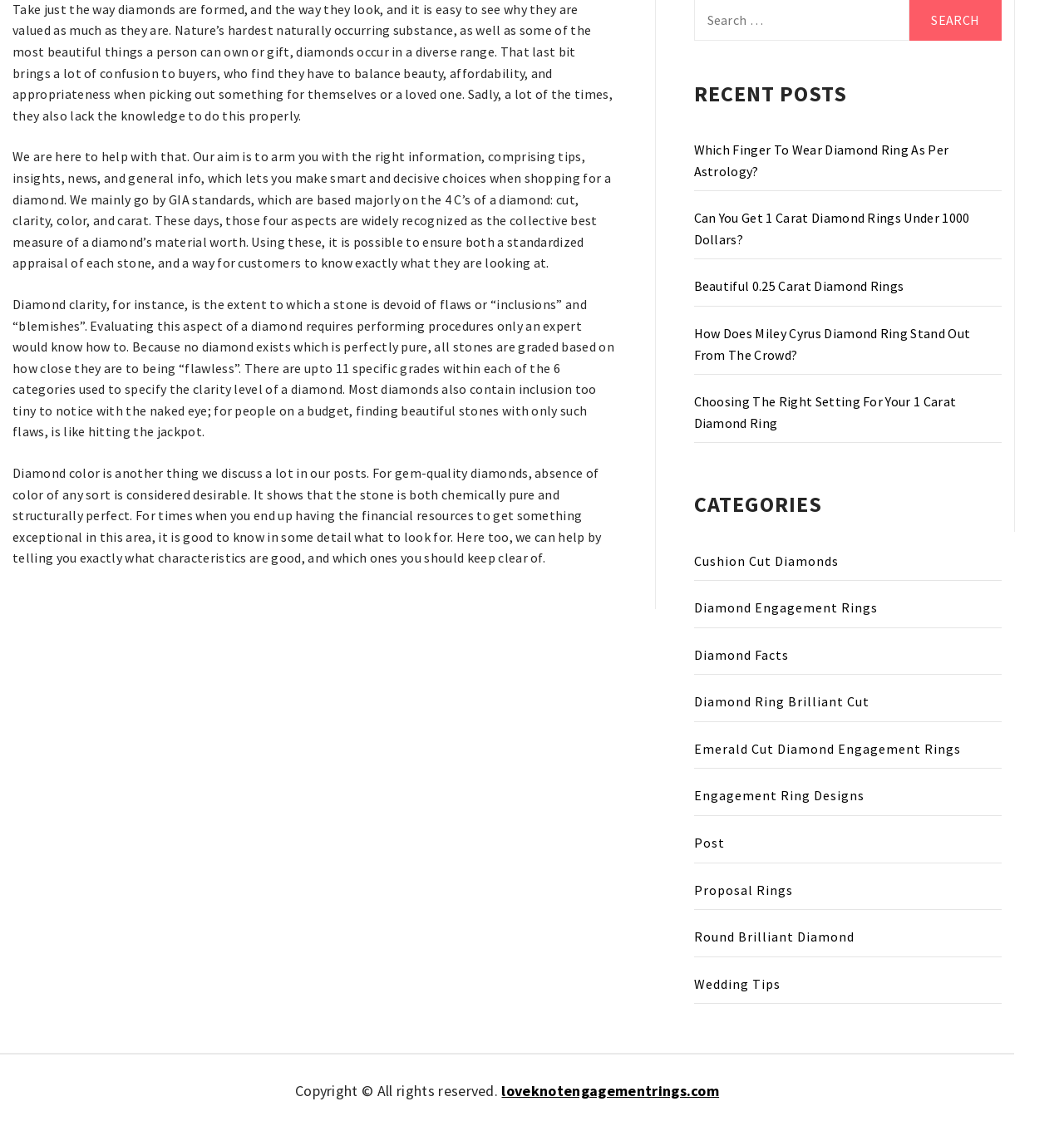Identify the bounding box coordinates for the UI element described as follows: "Back to top". Ensure the coordinates are four float numbers between 0 and 1, formatted as [left, top, right, bottom].

None